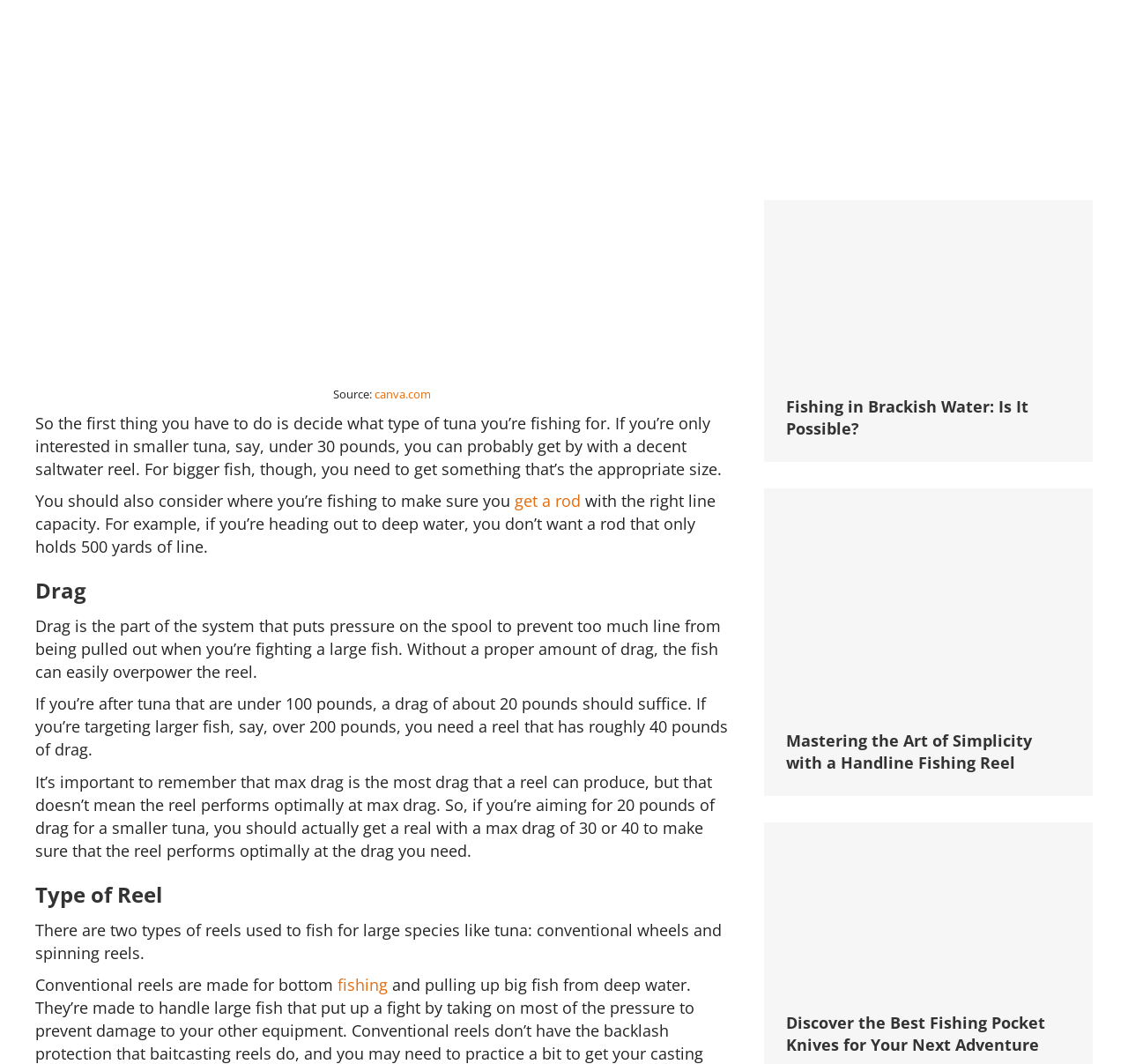Provide the bounding box coordinates for the area that should be clicked to complete the instruction: "View Piscifun Fishing pliers".

[0.677, 0.056, 0.911, 0.076]